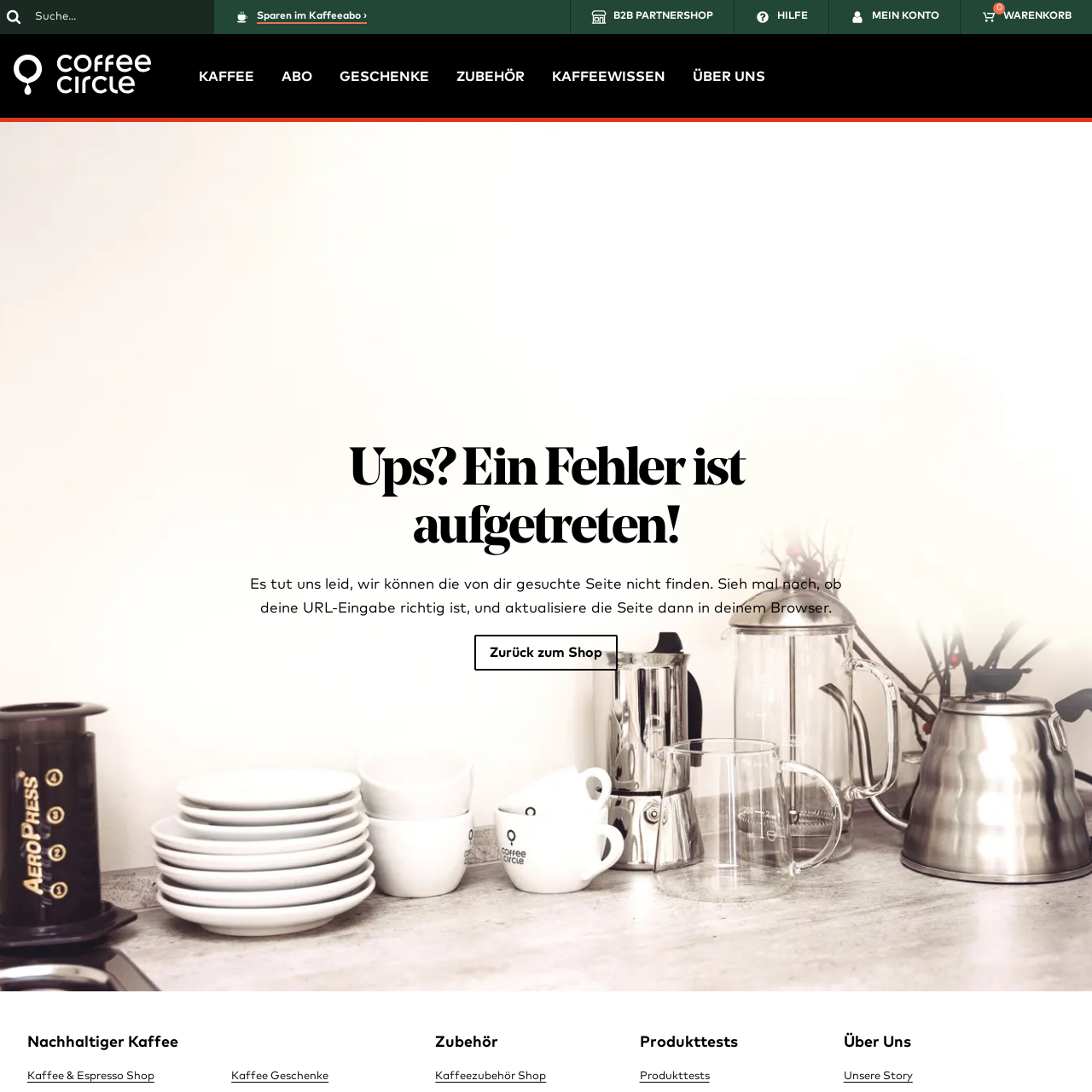Please specify the bounding box coordinates in the format (top-left x, top-left y, bottom-right x, bottom-right y), with values ranging from 0 to 1. Identify the bounding box for the UI component described as follows: Über Uns

[0.622, 0.051, 0.713, 0.09]